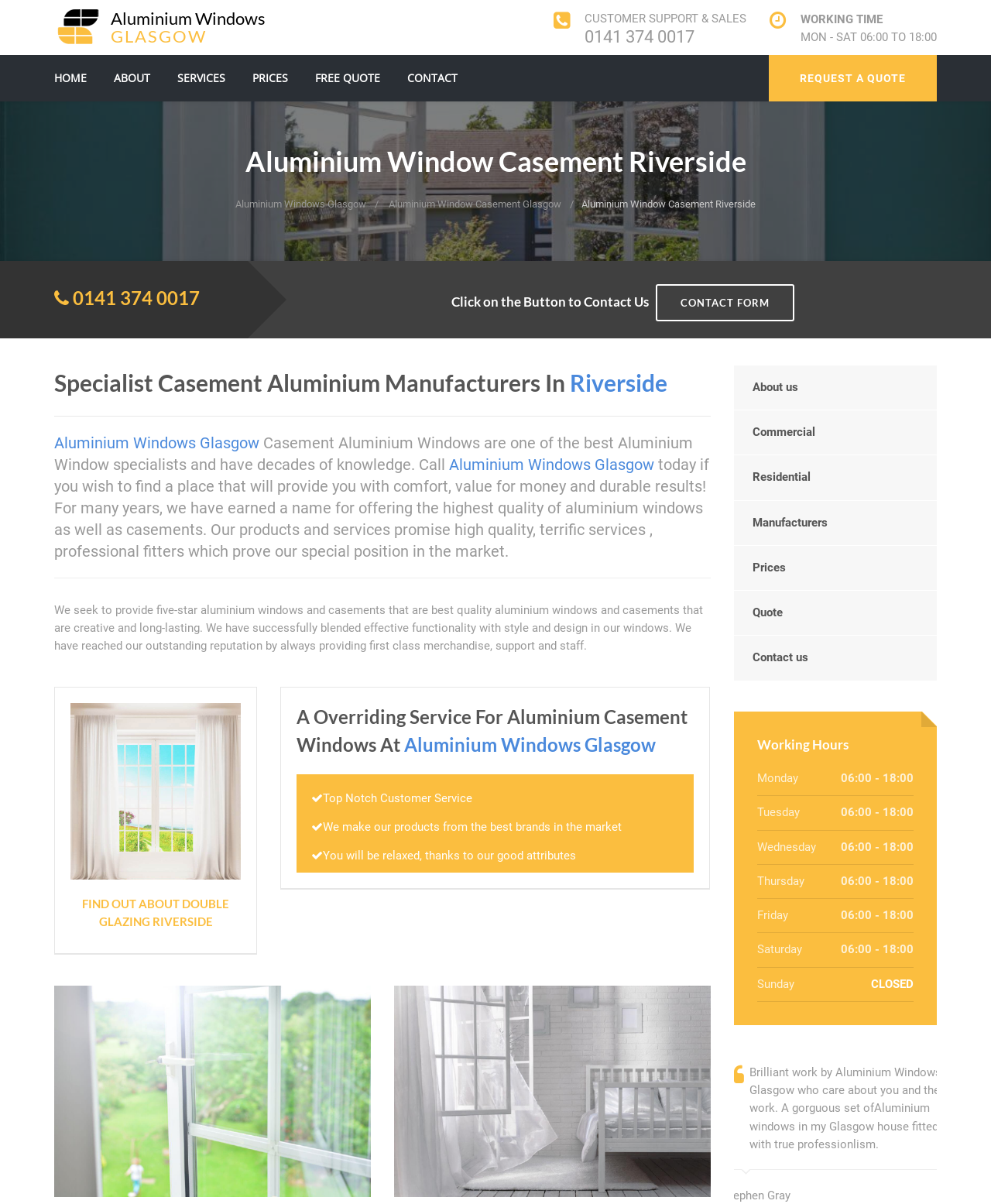Find the bounding box coordinates for the HTML element described as: "Blog". The coordinates should consist of four float values between 0 and 1, i.e., [left, top, right, bottom].

None